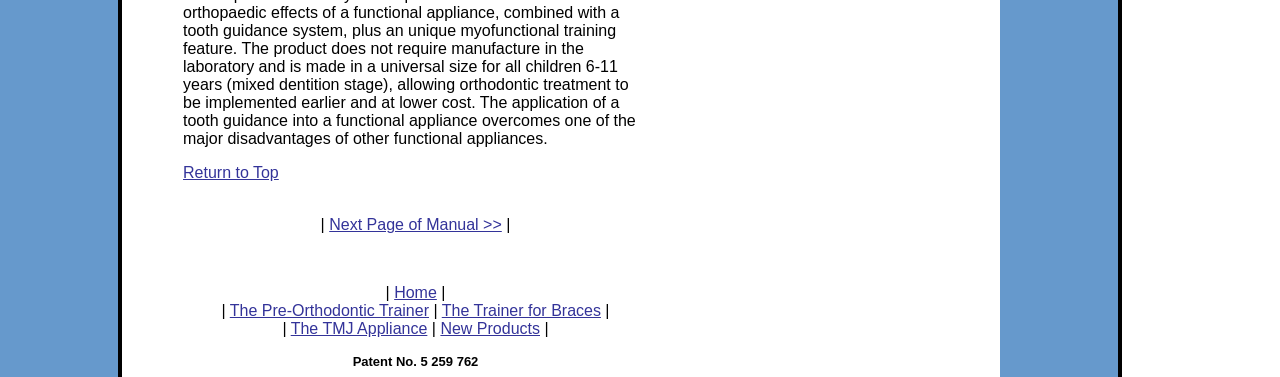Respond with a single word or phrase to the following question:
What is the first link on the top left?

Return to Top